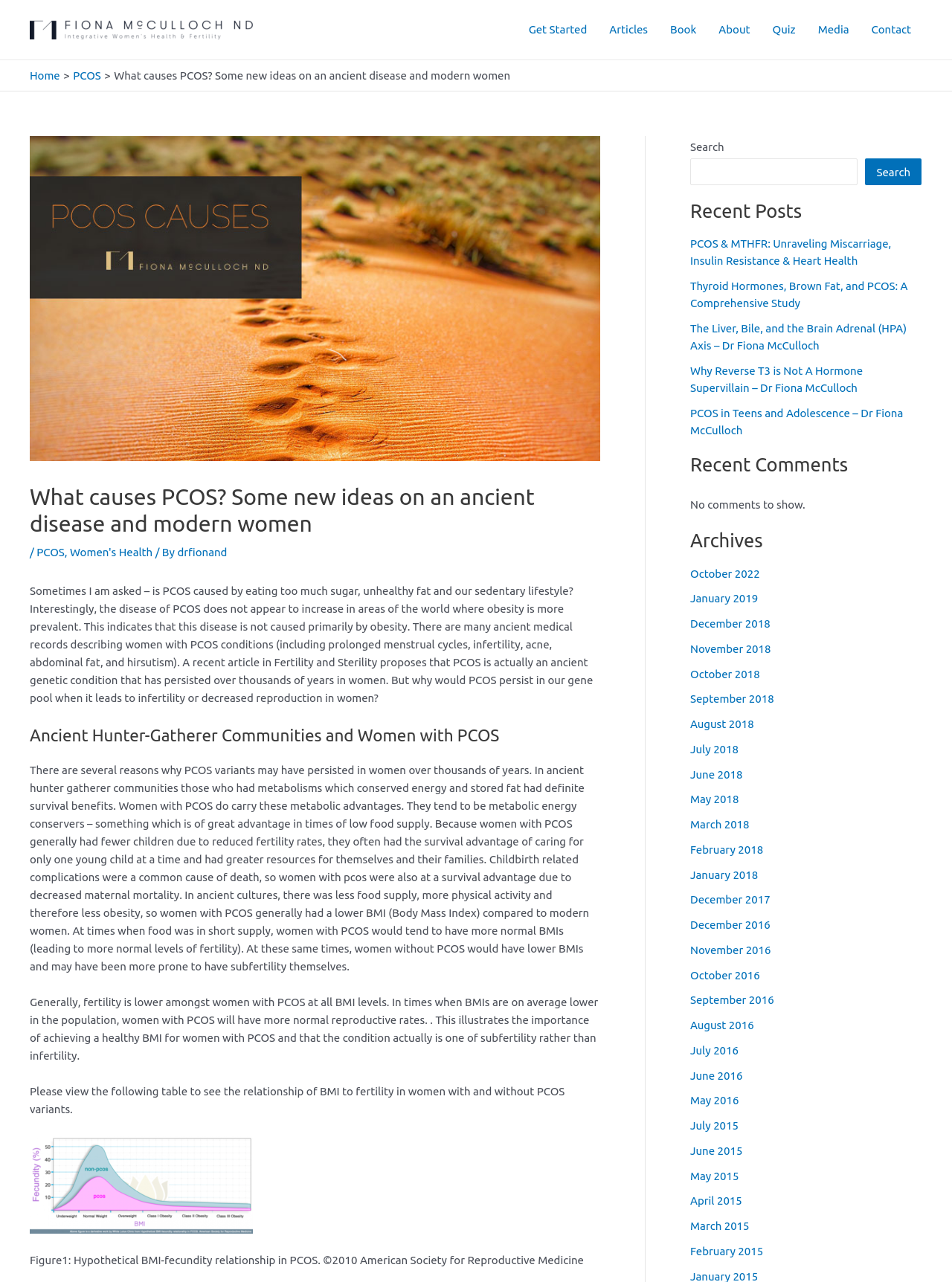Please extract the primary headline from the webpage.

What causes PCOS? Some new ideas on an ancient disease and modern women